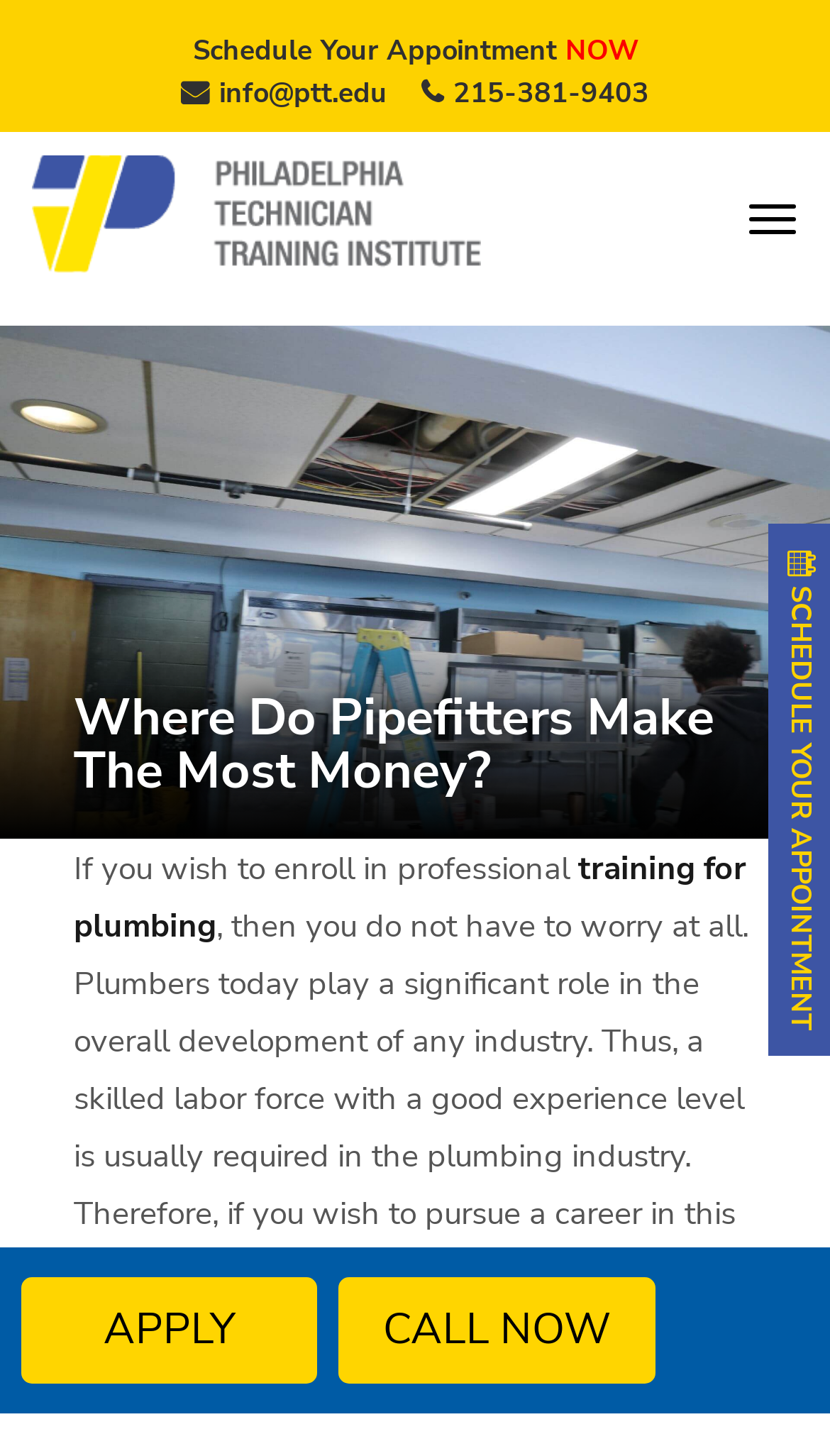Please find and generate the text of the main heading on the webpage.

Where Do Pipefitters Make The Most Money?